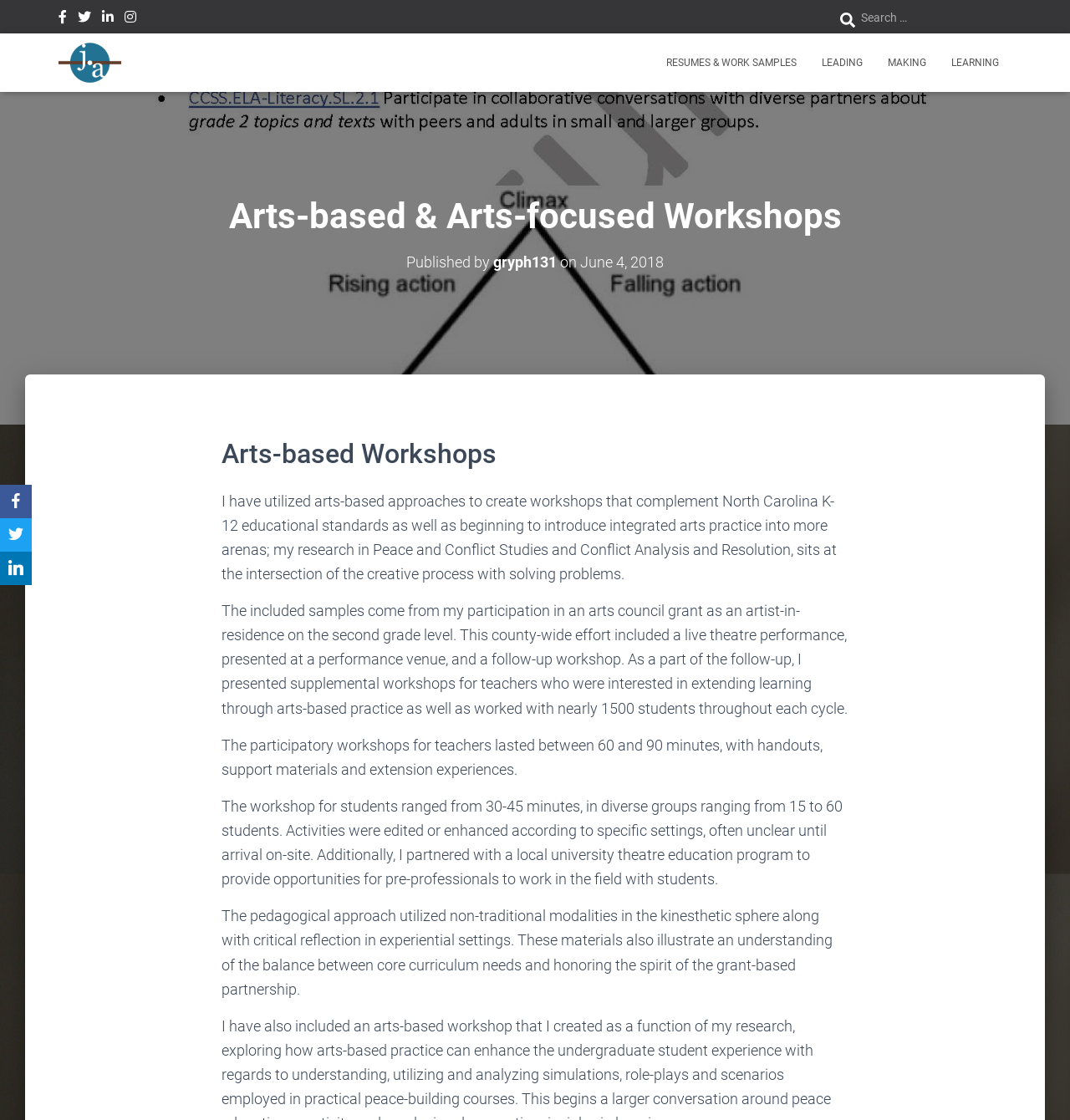Can you provide the bounding box coordinates for the element that should be clicked to implement the instruction: "View Facebook page"?

[0.055, 0.0, 0.062, 0.034]